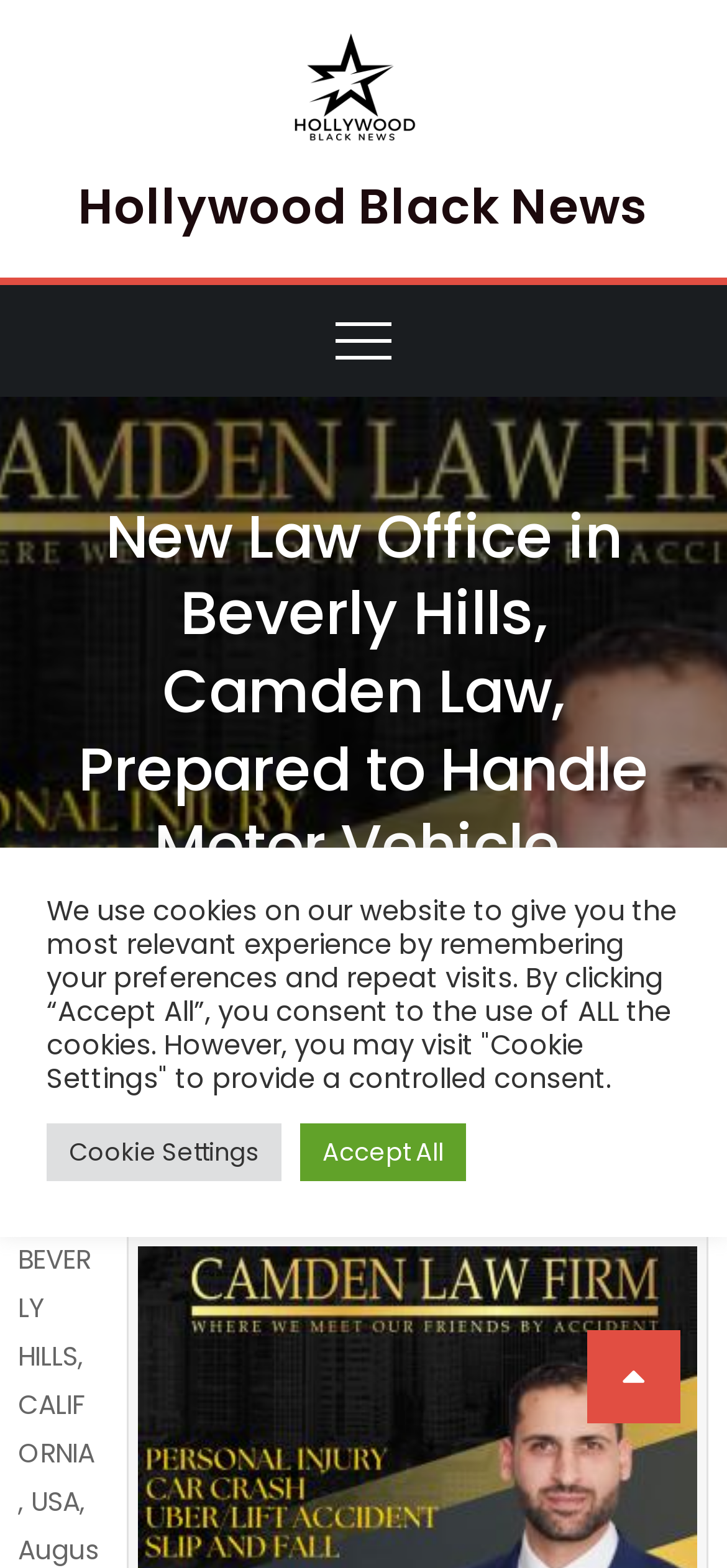Please respond to the question using a single word or phrase:
What is the location of the law office?

Beverly Hills